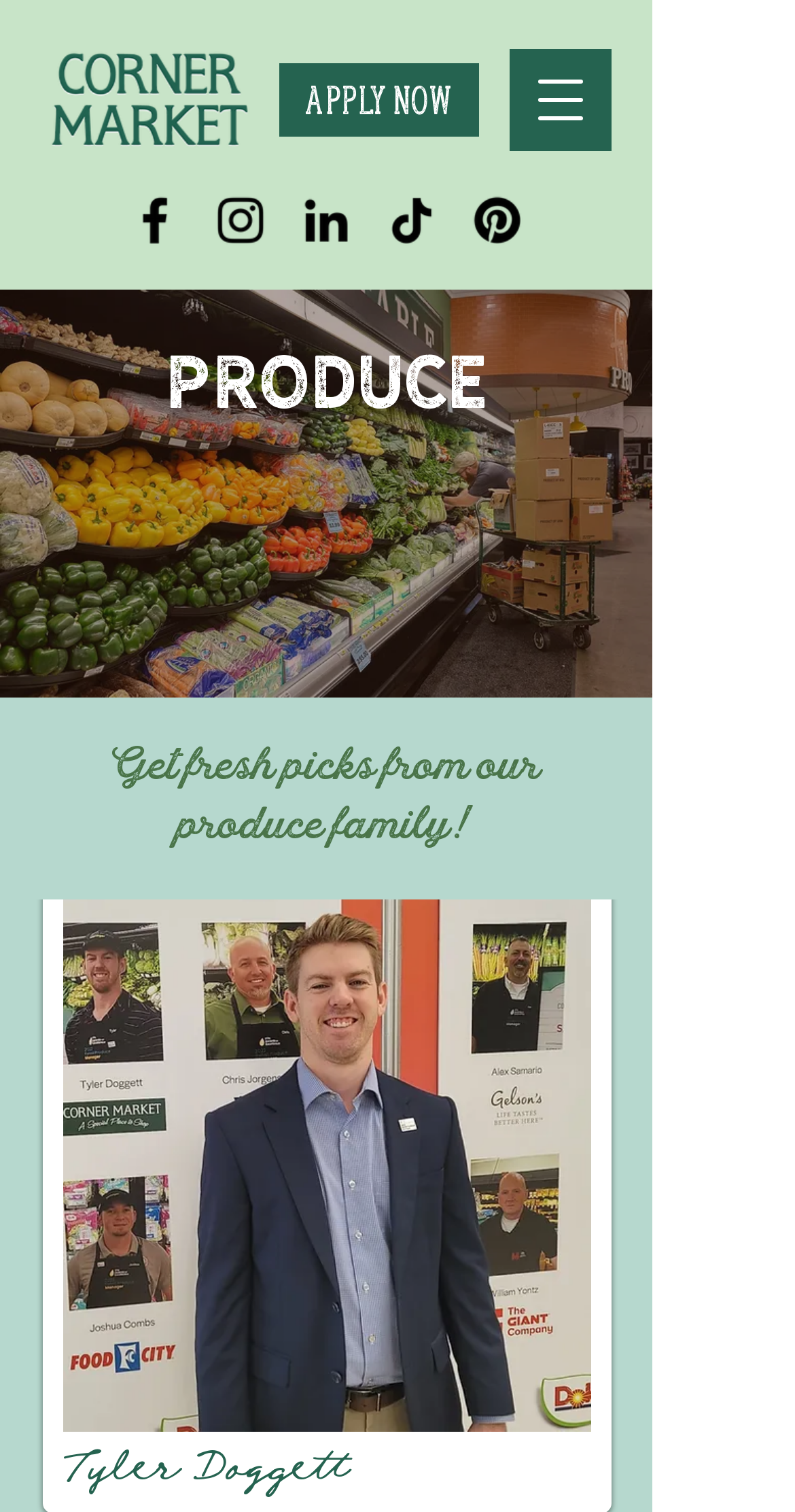Given the element description: "APPLY NOW", predict the bounding box coordinates of this UI element. The coordinates must be four float numbers between 0 and 1, given as [left, top, right, bottom].

[0.351, 0.042, 0.603, 0.09]